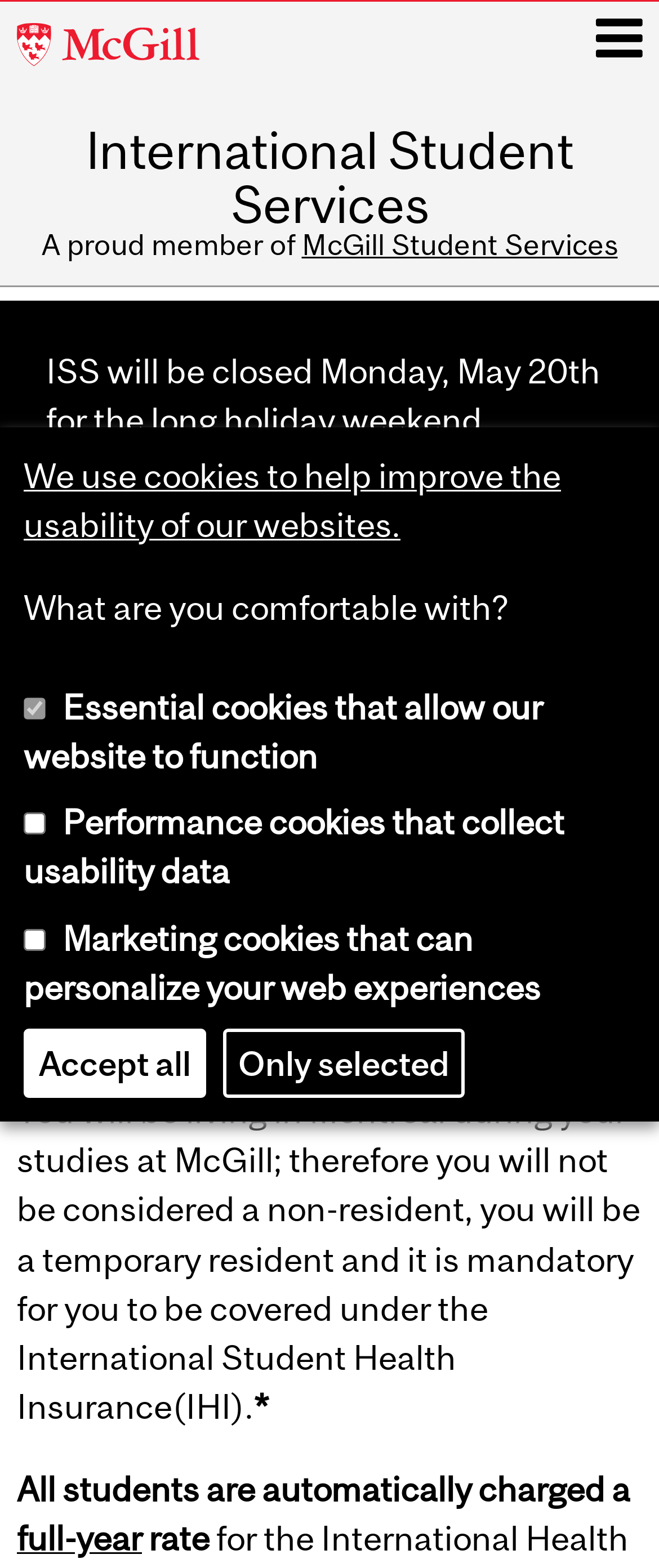Please answer the following question using a single word or phrase: 
What is the status of ISS on May 20th?

Closed